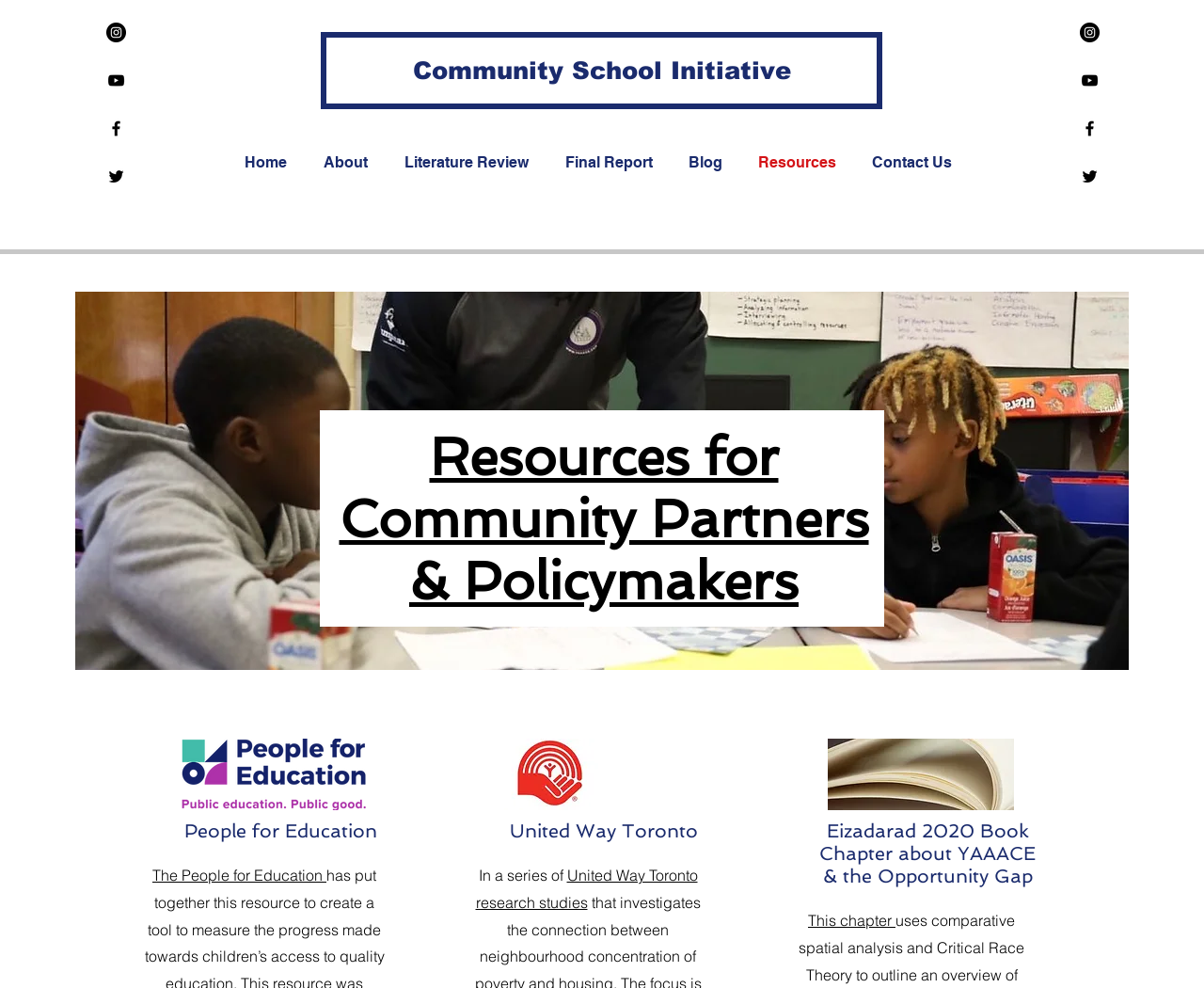Extract the primary headline from the webpage and present its text.

Resources for Community Partners & Policymakers